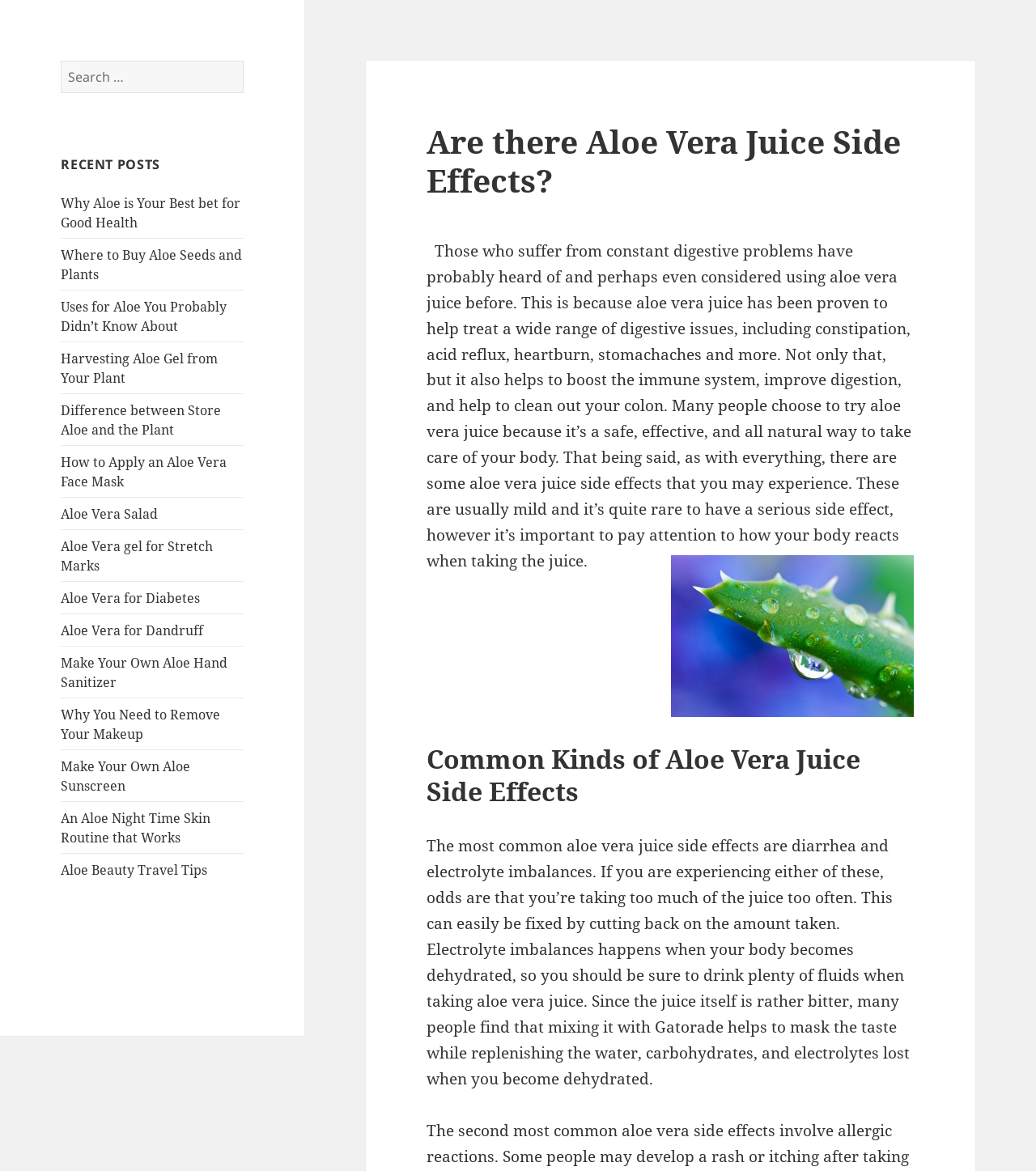Explain in detail what is displayed on the webpage.

The webpage is about aloe vera juice side effects. At the top, there is a search bar with a "Search" button to the right. Below the search bar, there is a heading "RECENT POSTS" followed by a list of 15 links to various articles related to aloe vera, such as its uses, benefits, and recipes.

The main content of the webpage is divided into sections. The first section has a heading "Are there Aloe Vera Juice Side Effects?" and a paragraph of text that discusses the benefits of aloe vera juice for digestive issues and its natural properties. Below the text, there is an image related to aloe vera juice side effects.

The next section has a heading "Common Kinds of Aloe Vera Juice Side Effects" and a paragraph of text that explains the most common side effects of aloe vera juice, such as diarrhea and electrolyte imbalances, and how to mitigate them.